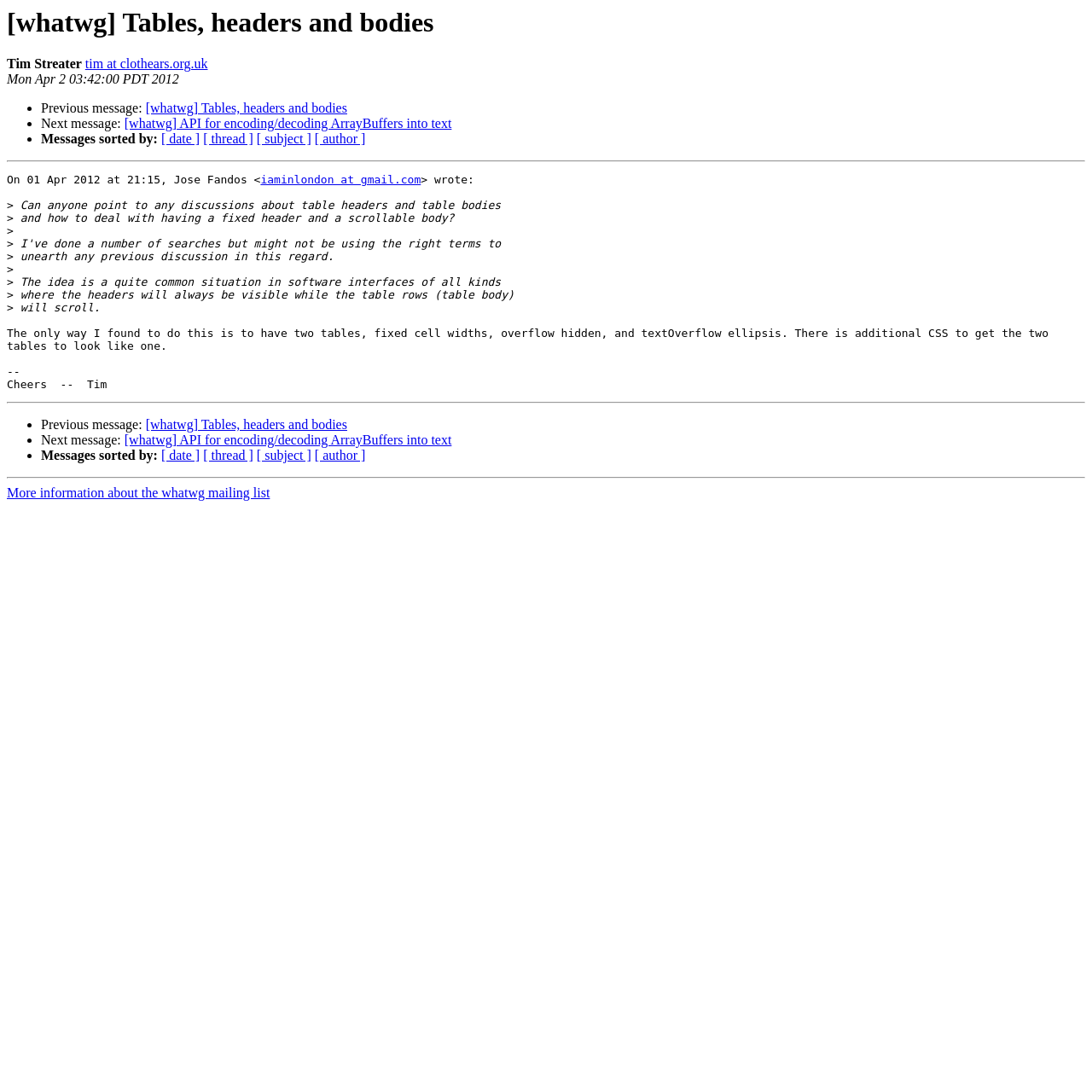Refer to the image and provide a thorough answer to this question:
What is the topic of discussion?

The topic of discussion can be inferred from the text 'Can anyone point to any discussions about table headers and table bodies and how to deal with having a fixed header and a scrollable body?' which suggests that the topic of discussion is about table headers and bodies.